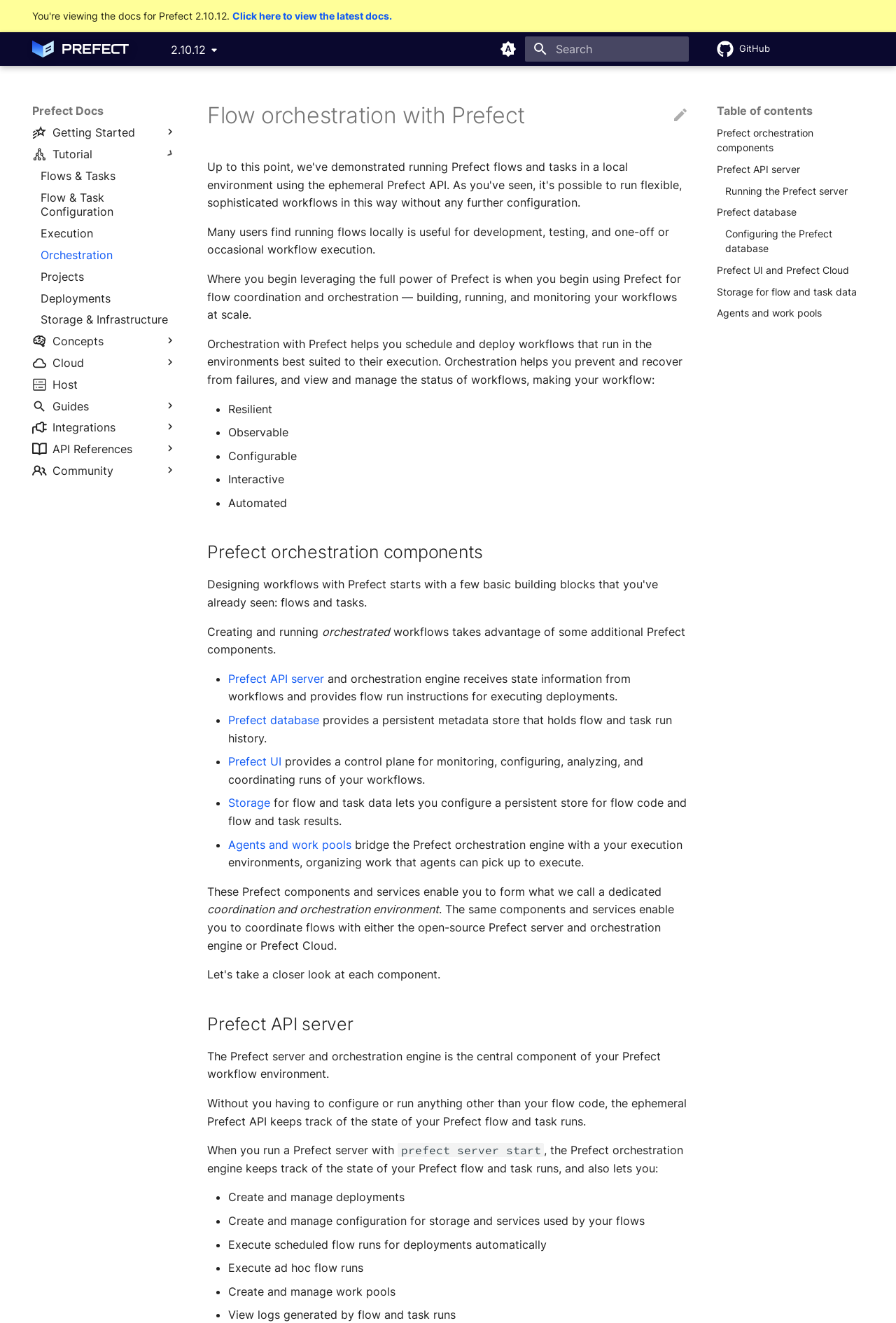Please determine the bounding box coordinates of the area that needs to be clicked to complete this task: 'Search for something'. The coordinates must be four float numbers between 0 and 1, formatted as [left, top, right, bottom].

[0.586, 0.028, 0.769, 0.047]